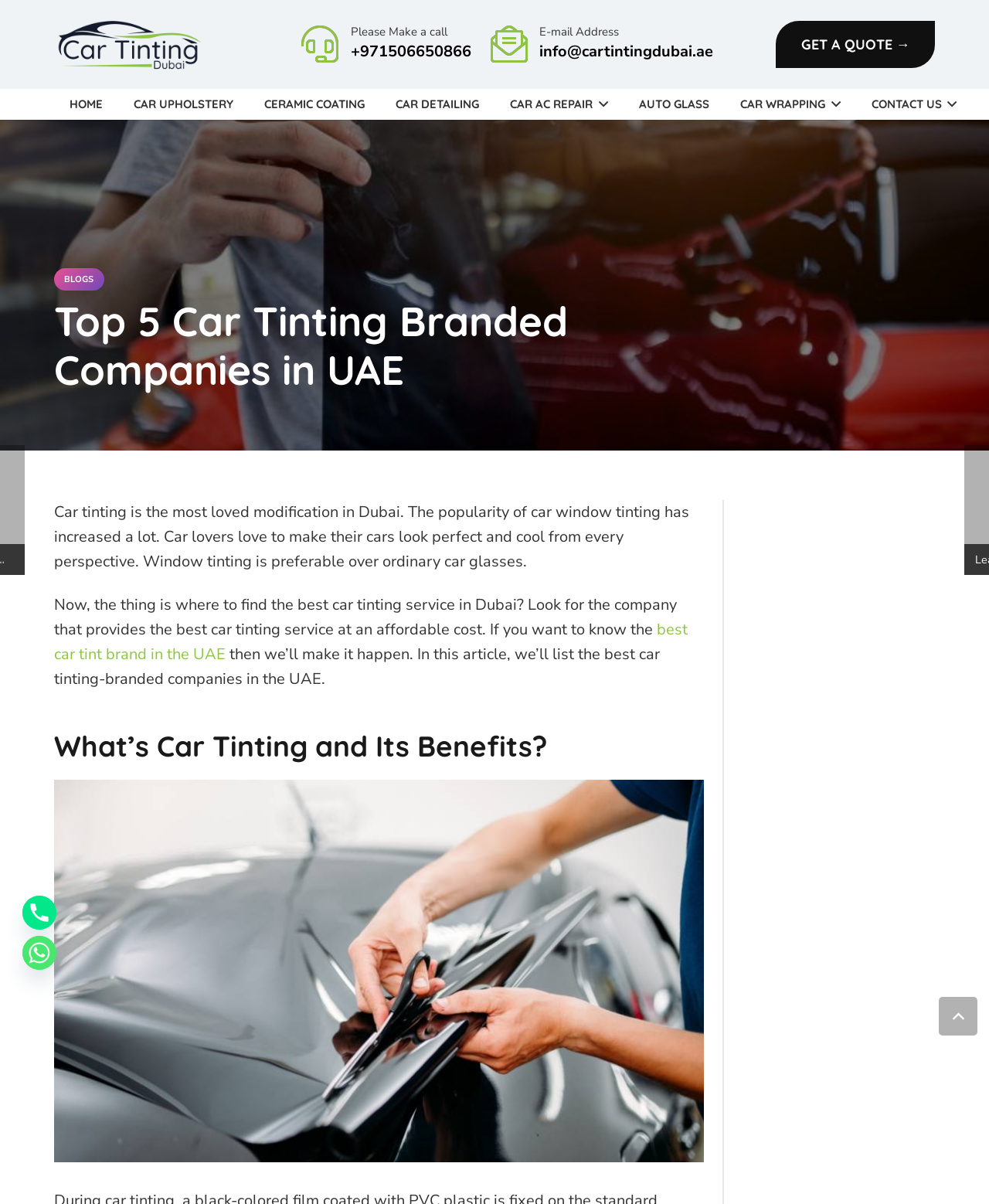Please identify the bounding box coordinates of the region to click in order to complete the given instruction: "Send an email to the provided address". The coordinates should be four float numbers between 0 and 1, i.e., [left, top, right, bottom].

[0.545, 0.034, 0.721, 0.052]